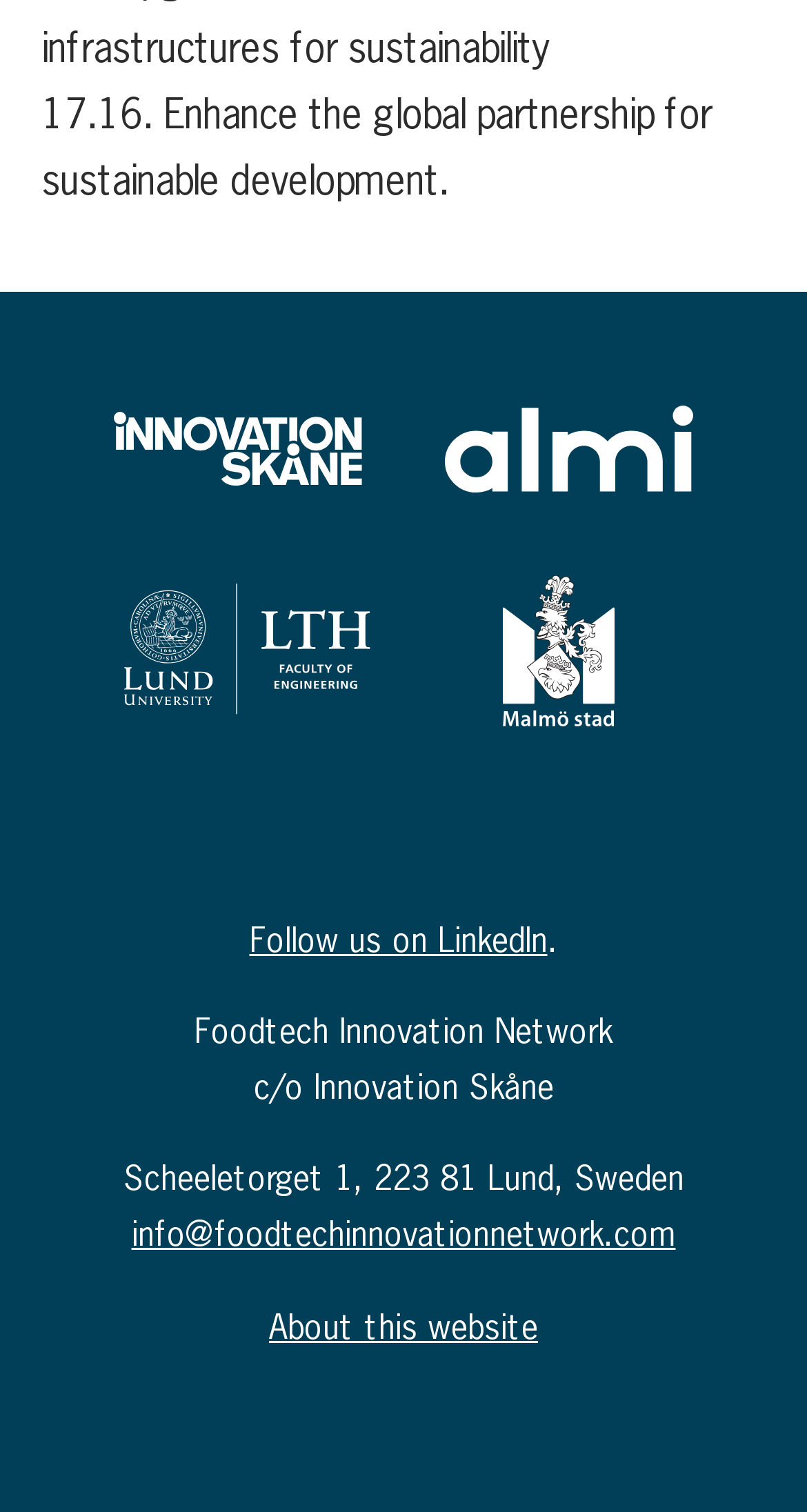Utilize the details in the image to thoroughly answer the following question: What is the email address to contact Foodtech Innovation Network?

I found a link element with the text 'info@foodtechinnovationnetwork.com' at coordinates [0.163, 0.802, 0.837, 0.83]. This suggests that this is the email address to contact Foodtech Innovation Network.